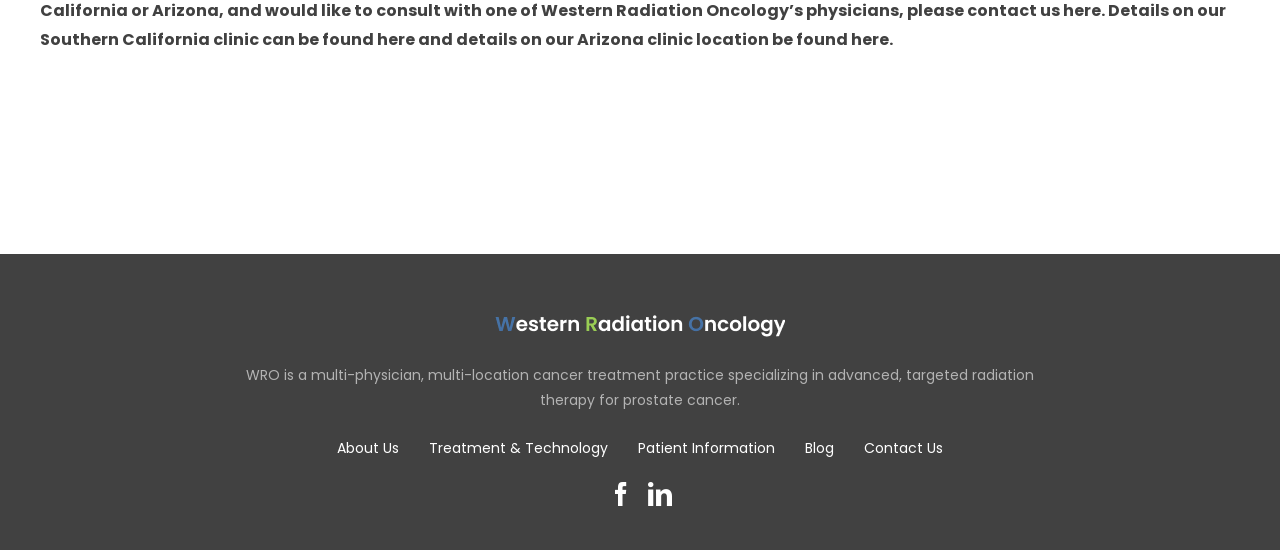Examine the image and give a thorough answer to the following question:
What is the location of the clinic mentioned?

The location of the clinic mentioned can be found in the StaticText element with the description 'and details on our Arizona clinic location be found'.